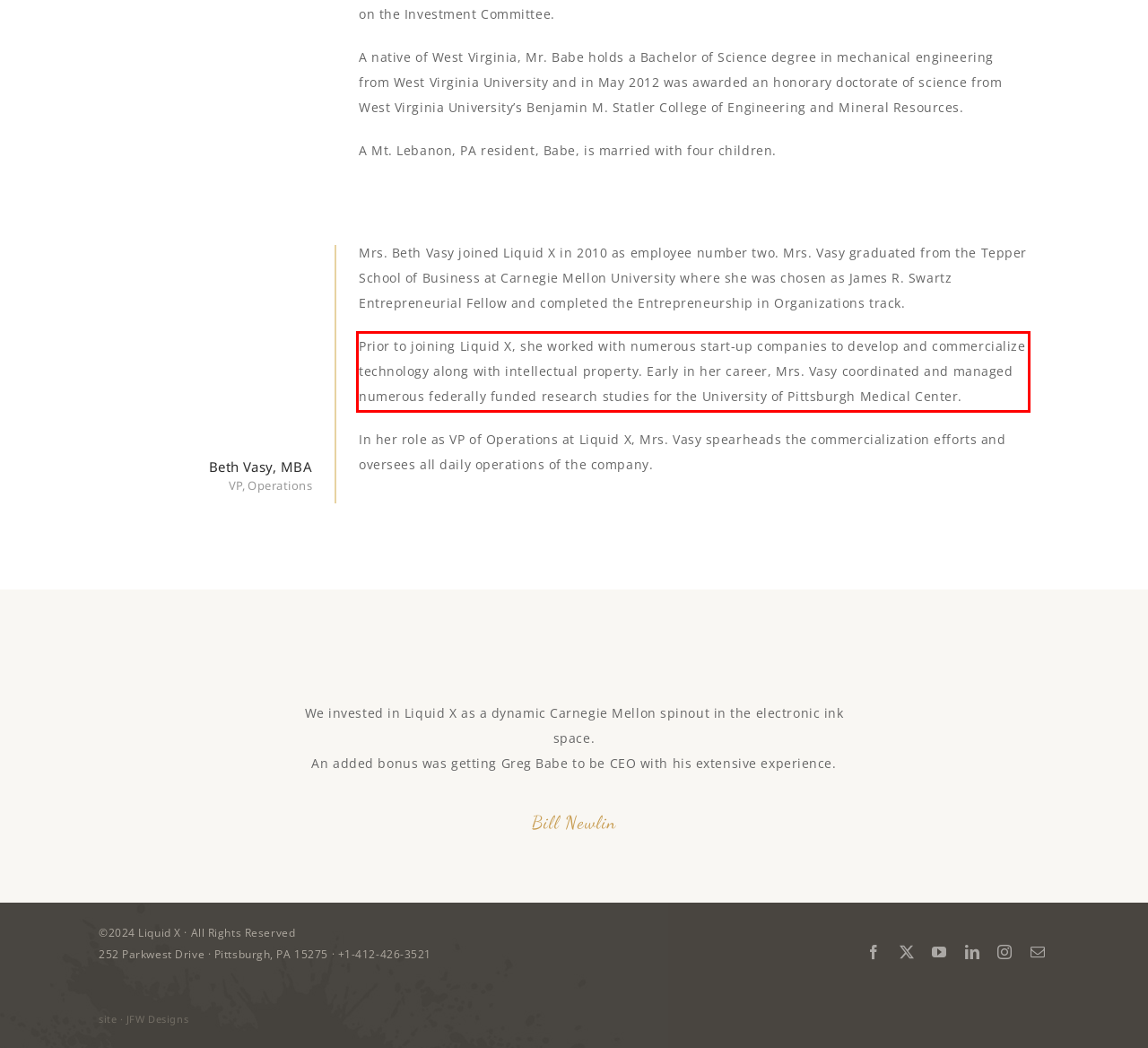Identify the text inside the red bounding box on the provided webpage screenshot by performing OCR.

Prior to joining Liquid X, she worked with numerous start-up companies to develop and commercialize technology along with intellectual property. Early in her career, Mrs. Vasy coordinated and managed numerous federally funded research studies for the University of Pittsburgh Medical Center.